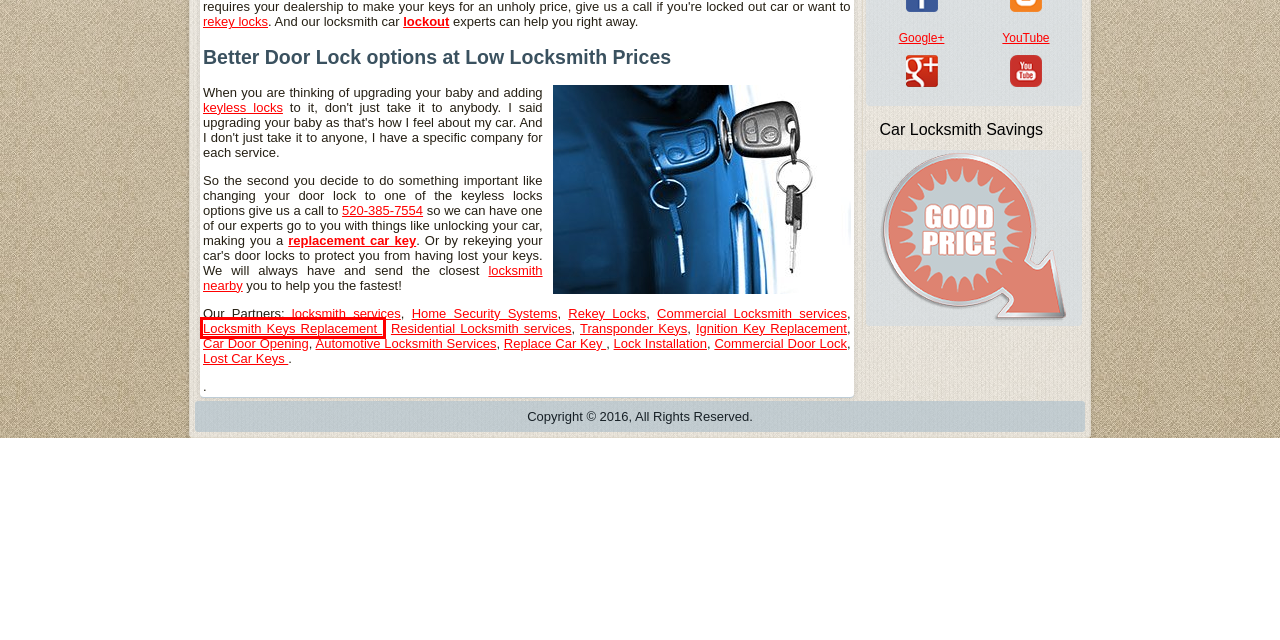A screenshot of a webpage is provided, featuring a red bounding box around a specific UI element. Identify the webpage description that most accurately reflects the new webpage after interacting with the selected element. Here are the candidates:
A. Locksmiths Mesa AZ | Keys Made Service | Mesa Arizona
B. Locksmiths Glendale AZ - Extract Keys
C. Avondale Locksmiths AZ | Key Locks Avondale AZ
D. 24 Hour Locksmith Chandler AZ - Reliable Lockout Services
E. Riggs Locksmith and Key Service - Residential Locks Chandler AZ
F. Car Locksmith Eloy AZ - Keys Replacement - Ignition Repair
G. Lockout Phoenix AZ | Fast & Dependable Car Lockout Services
H. 24 Locksmiths Phoenix | Best Locksmiths

E